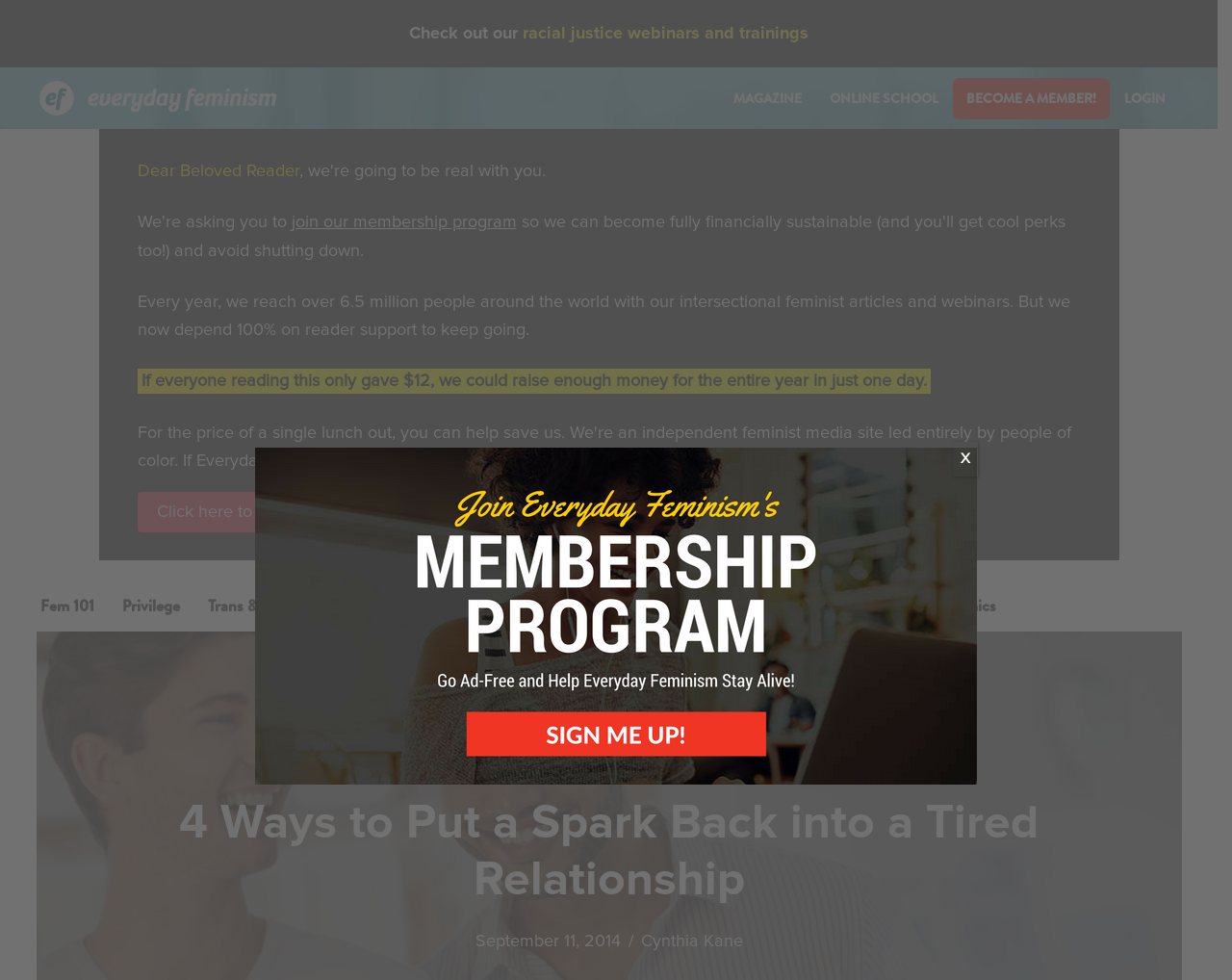Give a one-word or short phrase answer to this question: 
How many million people does the website reach every year?

6.5